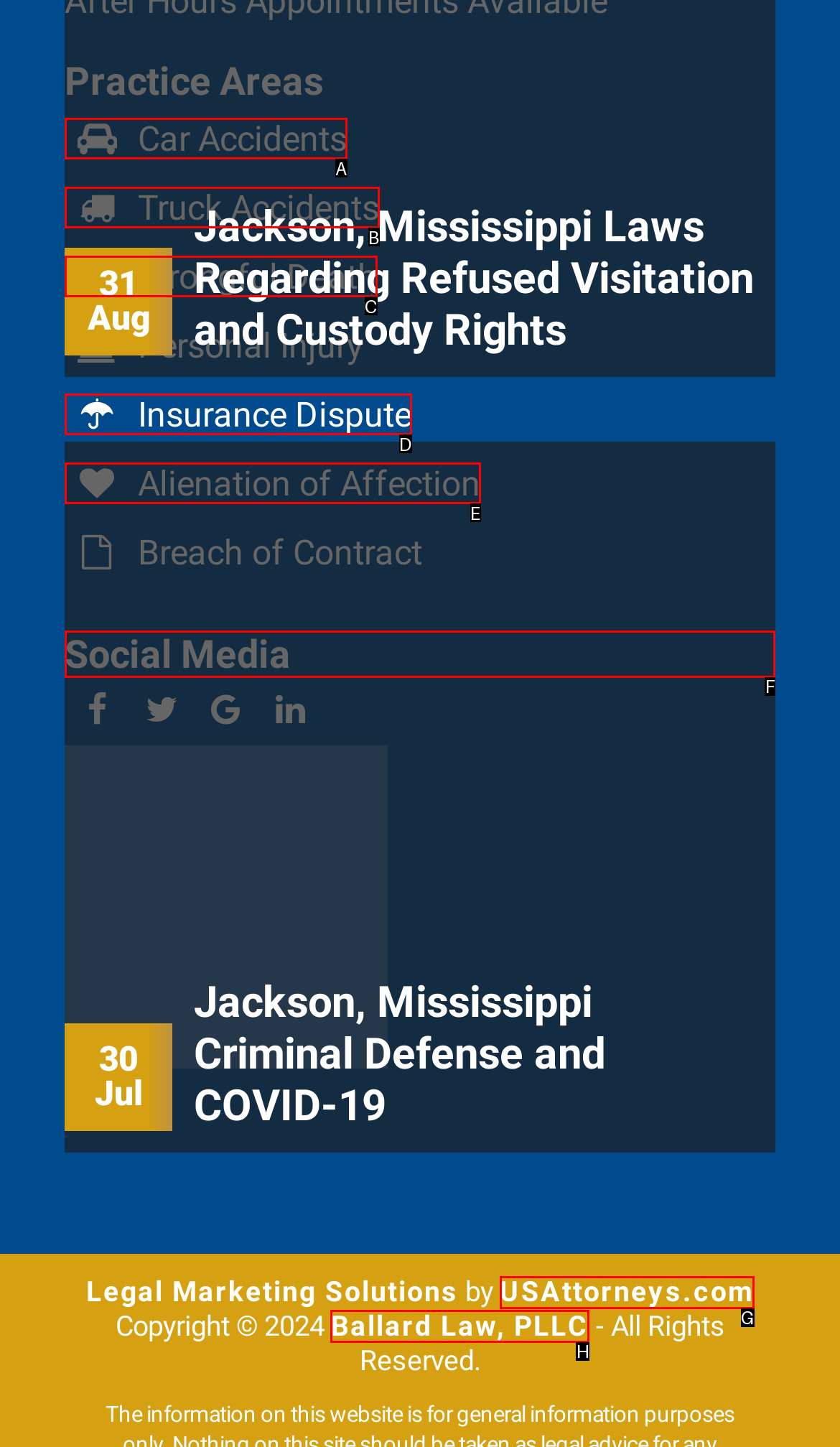For the instruction: Check Social Media, which HTML element should be clicked?
Respond with the letter of the appropriate option from the choices given.

F